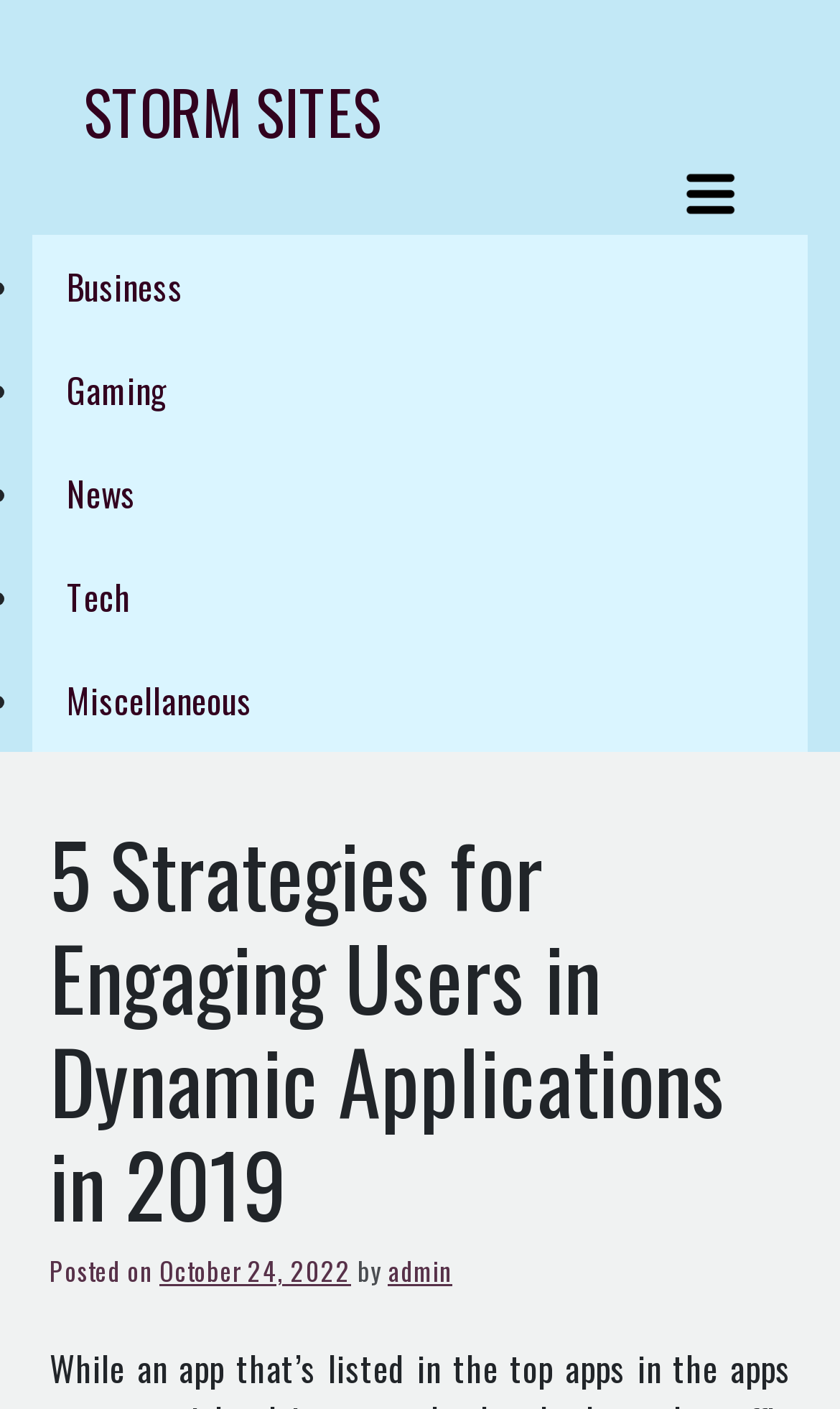Who is the author of the latest article?
Please ensure your answer is as detailed and informative as possible.

I searched for the author's name and found it next to the 'by' text, which is 'admin'.